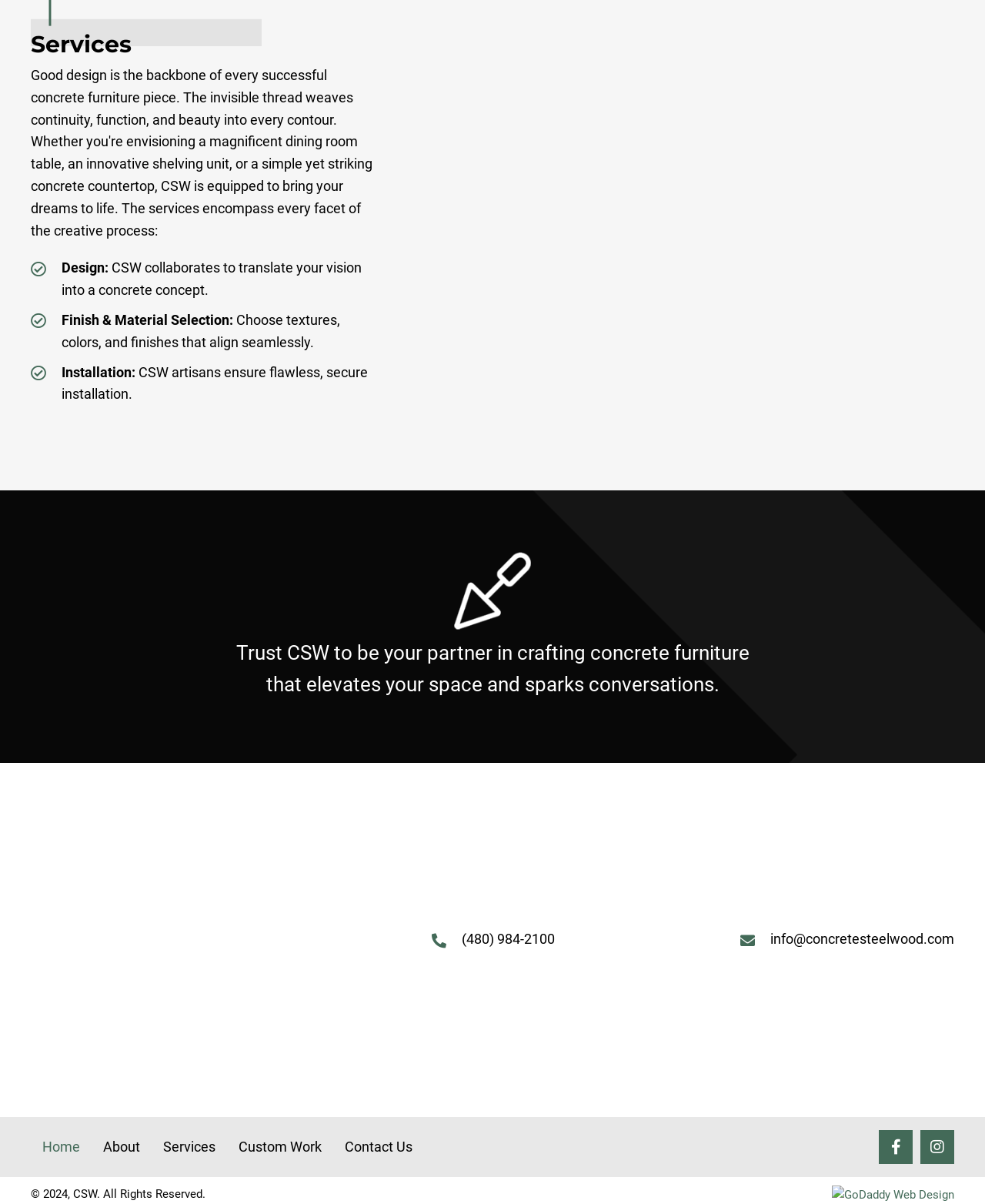Please locate the bounding box coordinates of the element's region that needs to be clicked to follow the instruction: "Click the 'About' link". The bounding box coordinates should be provided as four float numbers between 0 and 1, i.e., [left, top, right, bottom].

[0.097, 0.94, 0.15, 0.965]